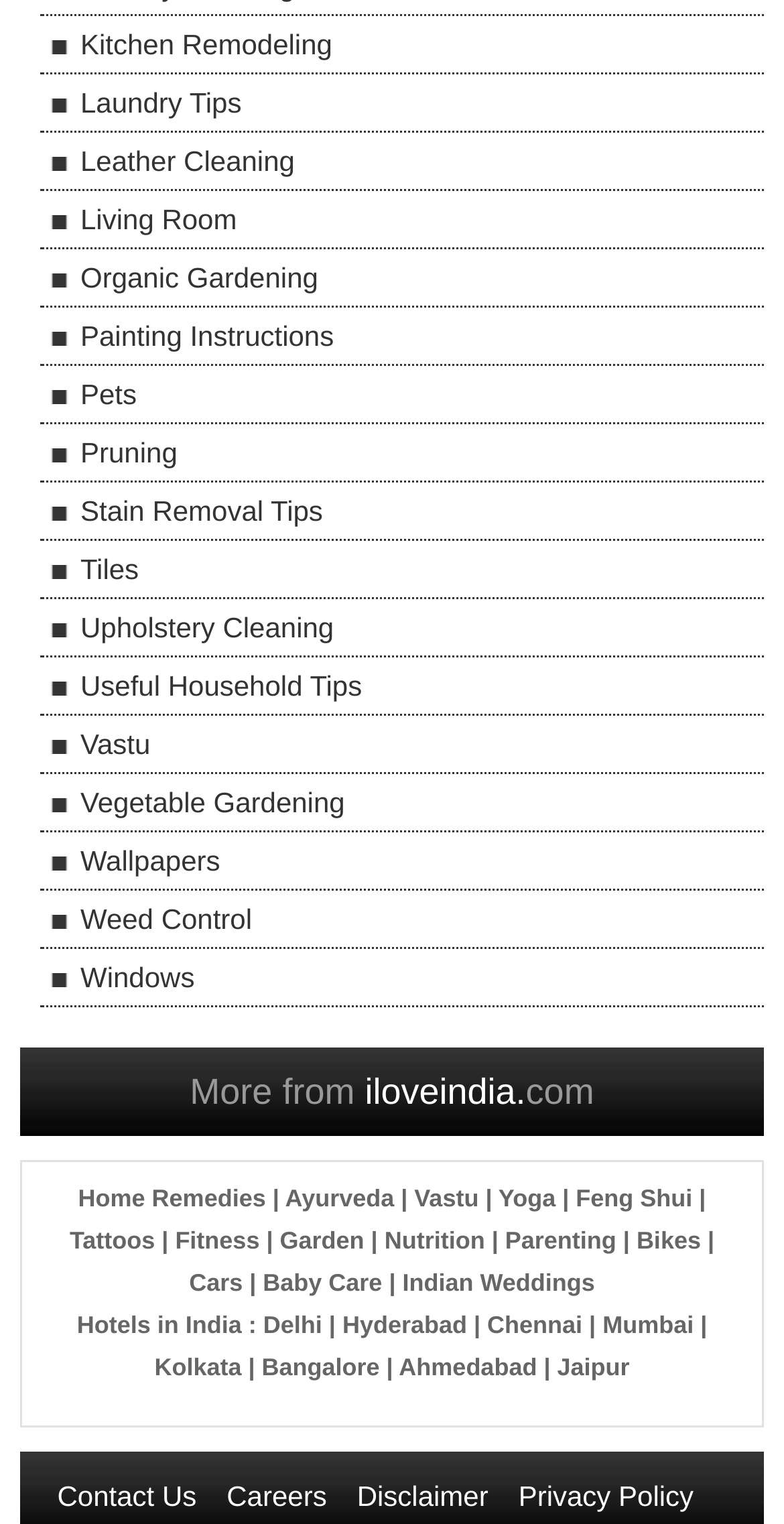Using the provided element description "Disclaimer", determine the bounding box coordinates of the UI element.

[0.455, 0.971, 0.623, 0.992]